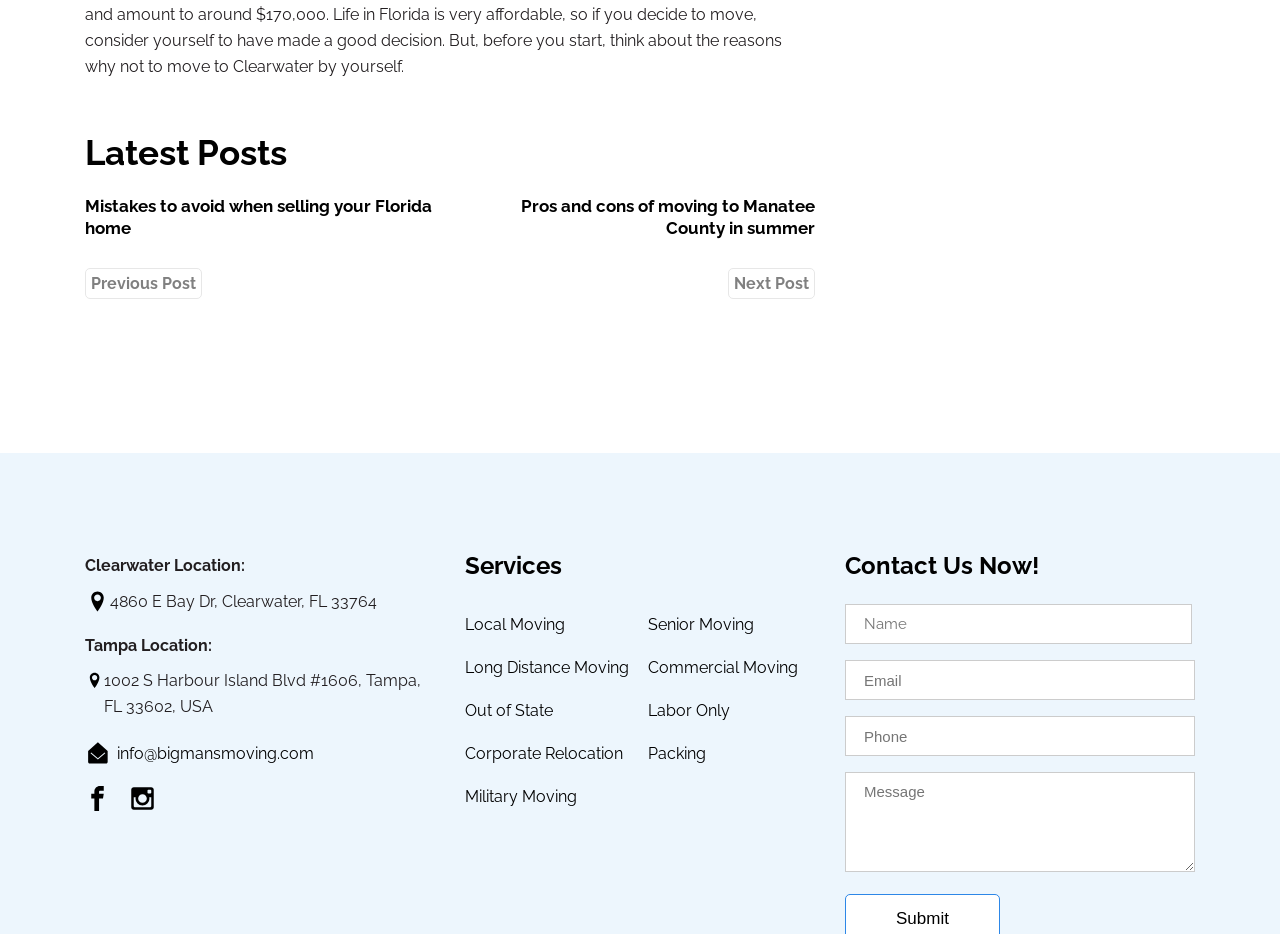Identify the bounding box of the HTML element described as: "Out of State".

[0.363, 0.739, 0.432, 0.785]